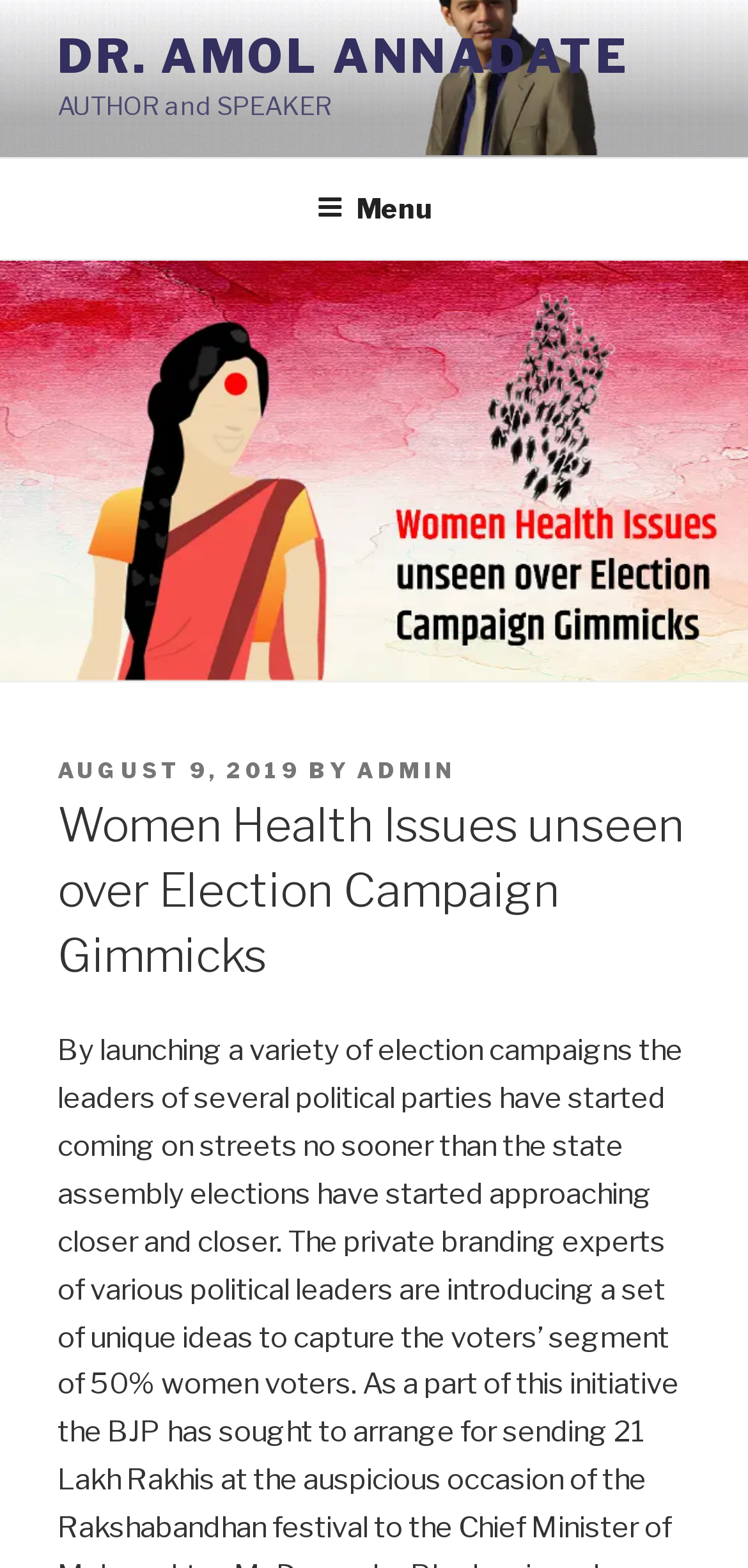Provide an in-depth description of the elements and layout of the webpage.

The webpage appears to be a blog post or article about women's health issues, specifically discussing how they are overlooked during election campaigns. The title of the post is "Women Health Issues unseen over Election Campaign Gimmicks" and is written by Dr. Amol Annadate, who is also an author and speaker.

At the top of the page, there is a link to the author's profile, labeled "DR. AMOL ANNADATE", which is positioned near the top-left corner of the page. Below this link, there is a static text element that reads "AUTHOR and SPEAKER".

To the right of the author's link, there is a top menu navigation bar that spans the entire width of the page. This menu has a button labeled "Menu" that, when expanded, reveals the top menu options.

Below the top menu, there is a large image that takes up most of the page's width, titled "Women Health Issues Unseen". This image is followed by a header section that contains metadata about the post, including the date it was posted ("AUGUST 9, 2019"), the author ("ADMIN"), and a timestamp.

The main content of the post is headed by a heading element that reads "Women Health Issues unseen over Election Campaign Gimmicks", which is positioned below the metadata section.